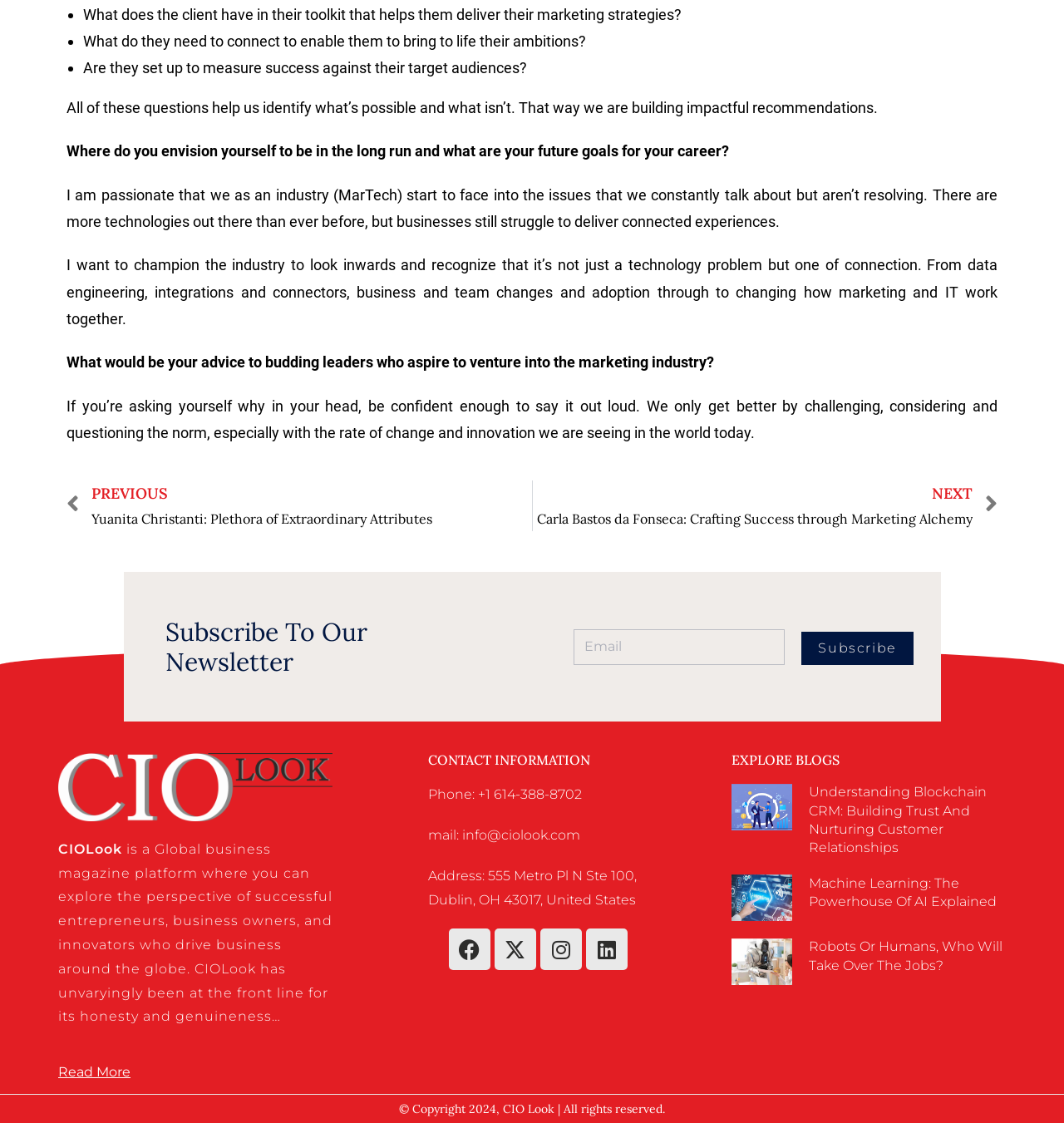How many social media links are there in the CONTACT INFORMATION section?
Give a single word or phrase as your answer by examining the image.

4